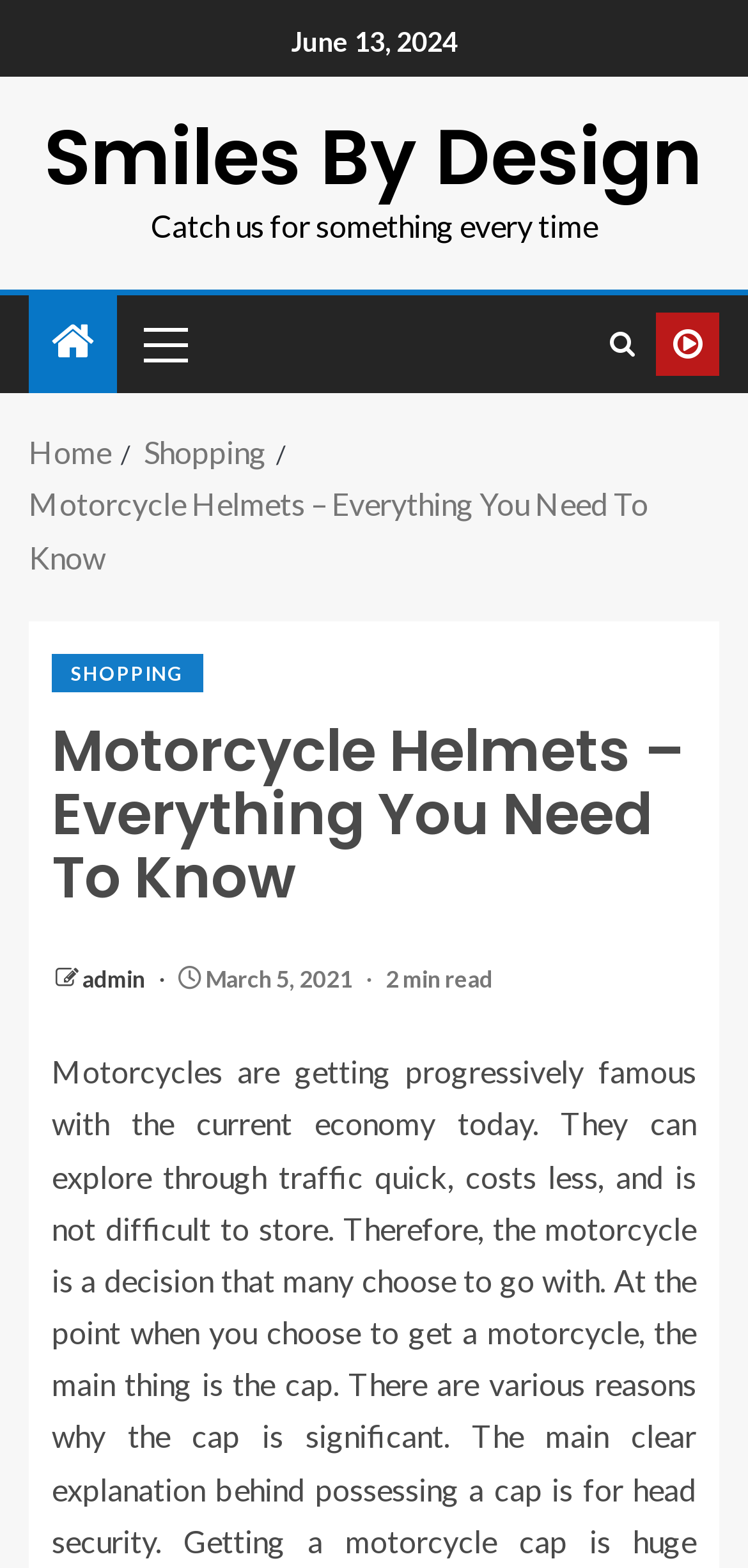Please provide a comprehensive response to the question based on the details in the image: What is the estimated reading time of the article?

I found the estimated reading time of the article by looking at the static text element with the bounding box coordinates [0.515, 0.615, 0.659, 0.633] which contains the text '2 min read'.